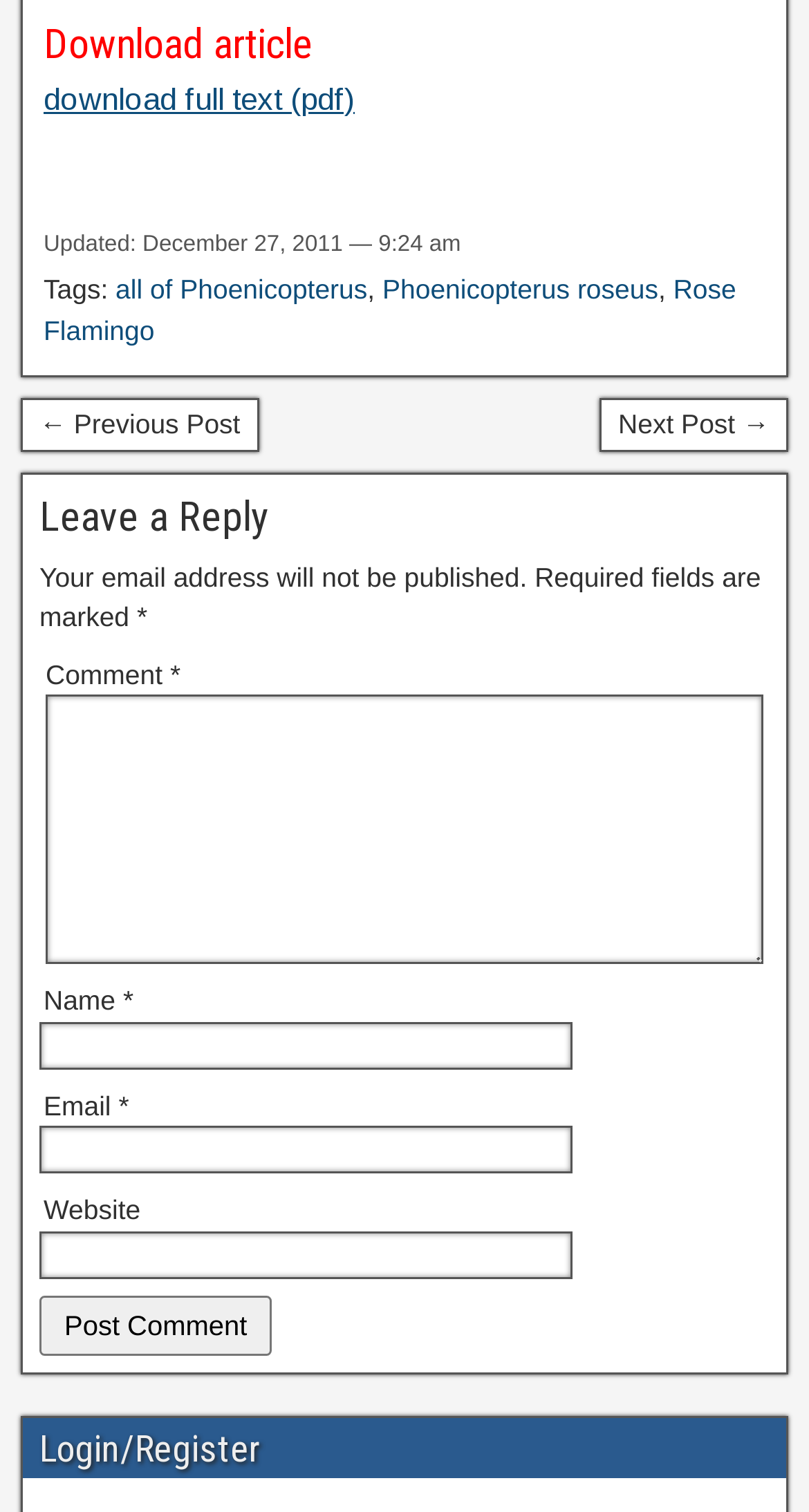Extract the bounding box coordinates for the HTML element that matches this description: "parent_node: Email * aria-describedby="email-notes" name="email"". The coordinates should be four float numbers between 0 and 1, i.e., [left, top, right, bottom].

[0.049, 0.745, 0.708, 0.776]